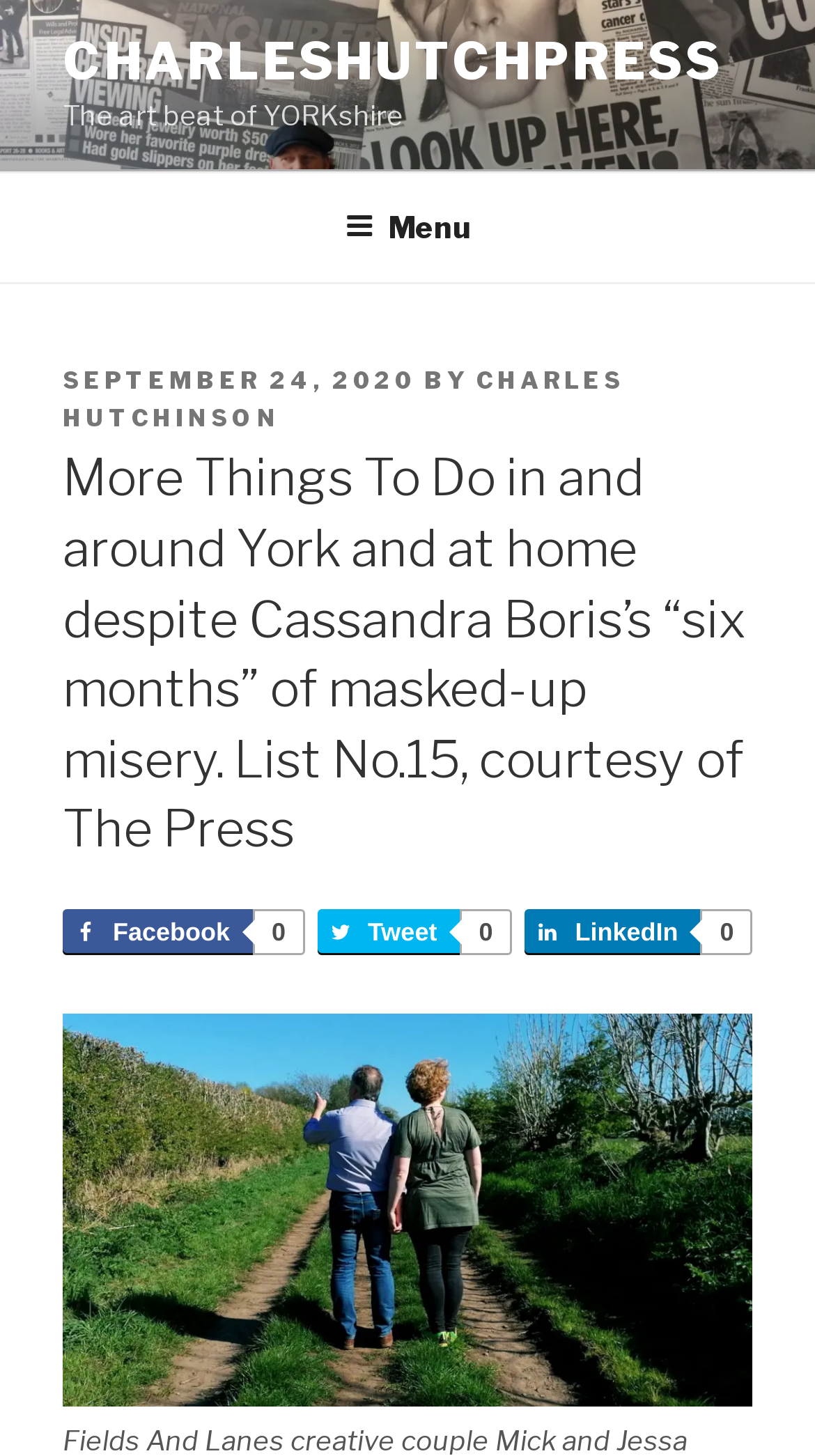Provide a brief response in the form of a single word or phrase:
Is the menu expanded?

No